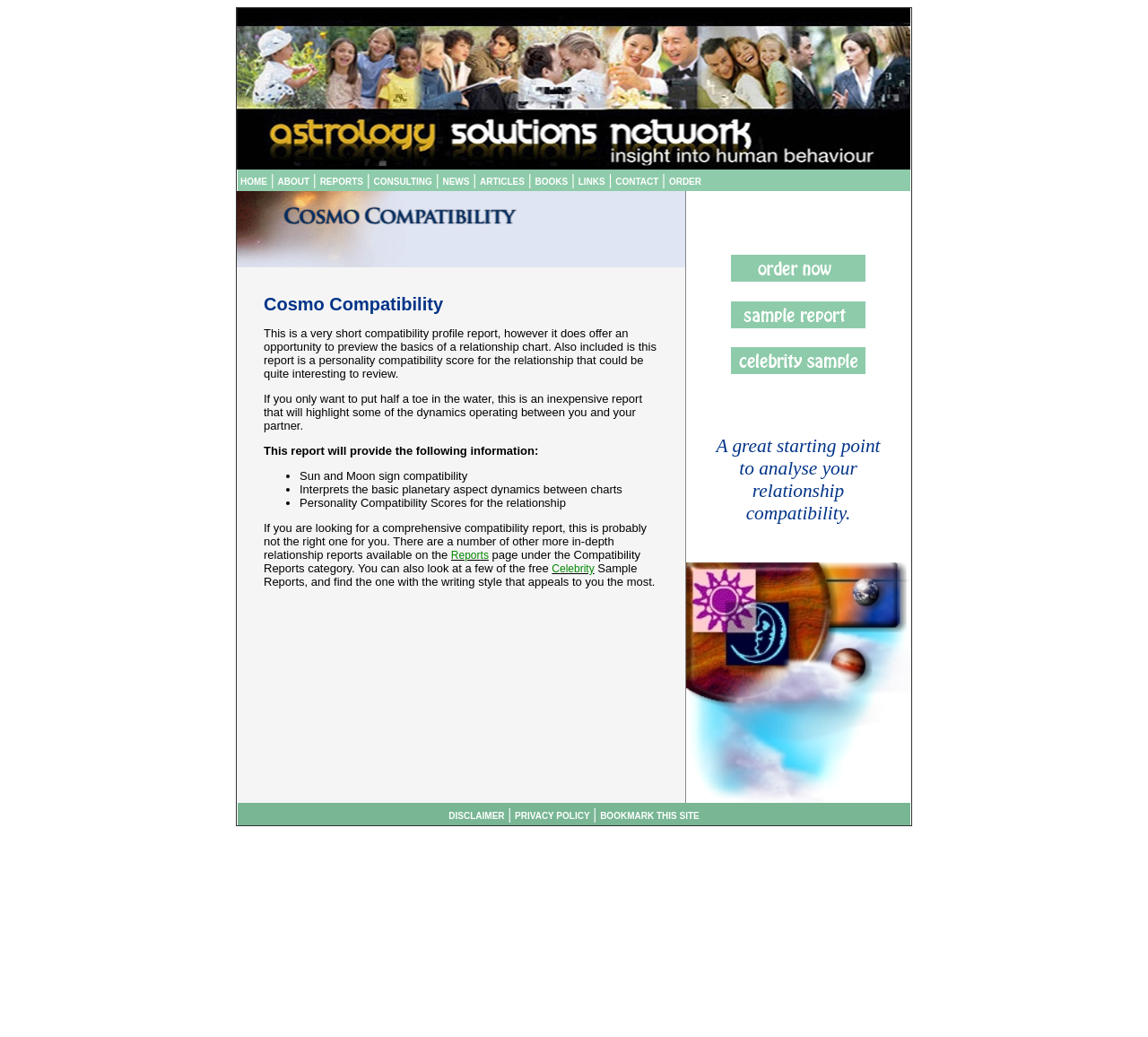Please provide a detailed answer to the question below by examining the image:
What is the purpose of the links at the top of the webpage?

I inferred the answer by examining the links at the top of the webpage, which include 'HOME', 'ABOUT', 'REPORTS', 'CONSULTING', and others. These links are likely intended to help users navigate to different sections of the website.